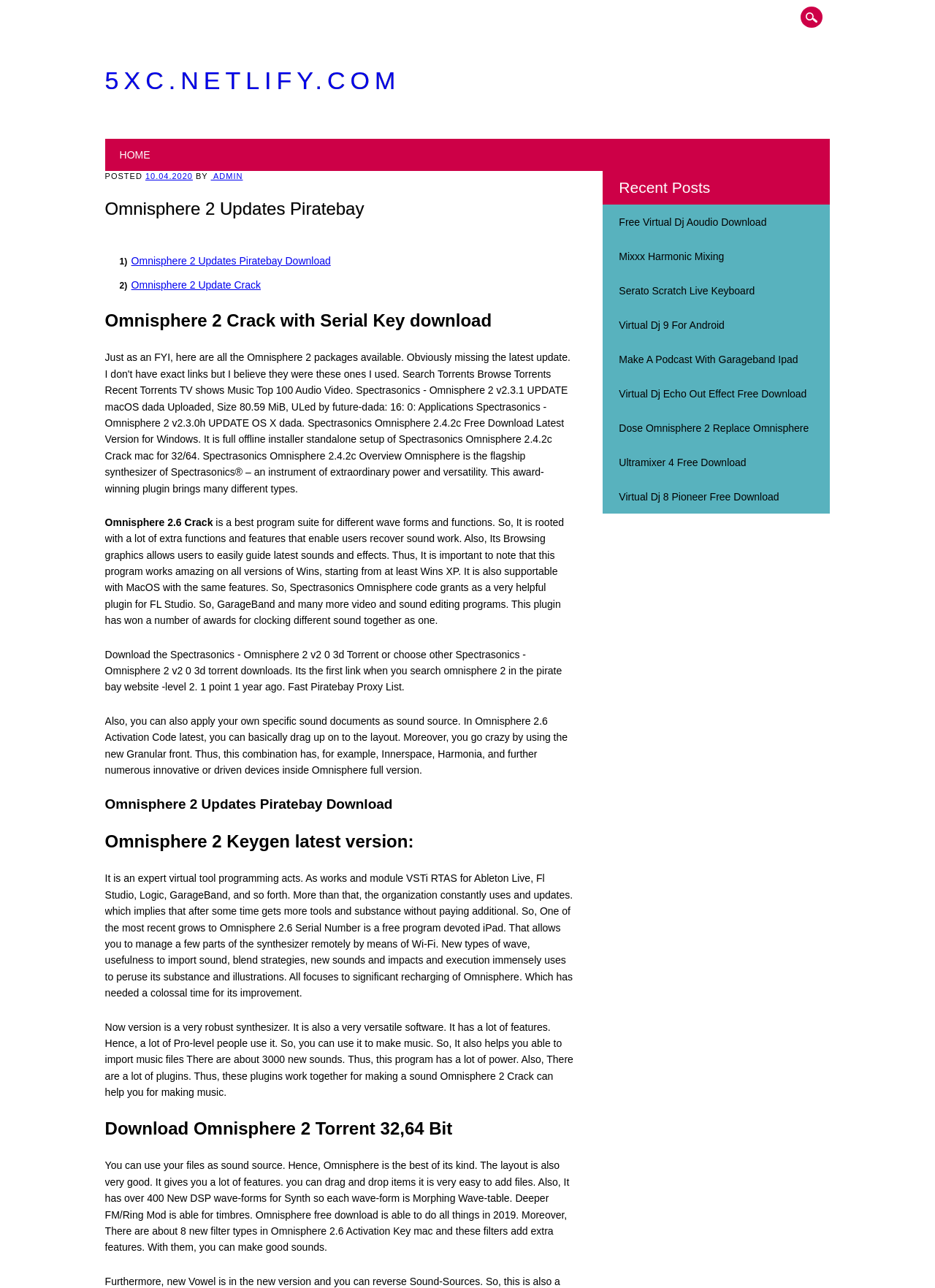Describe all the visual and textual components of the webpage comprehensively.

The webpage appears to be a blog or article page focused on Omnisphere 2, a software synthesizer. At the top, there is a main menu with a link to the "HOME" page. Below the main menu, there is a heading that reads "Omnisphere 2 Updates Piratebay" and a link to download Omnisphere 2 updates.

The main content of the page is divided into several sections. The first section describes Omnisphere 2 as a program suite for different waveforms and functions, highlighting its features and capabilities. This section also mentions that the program works on both Windows and MacOS.

The next section provides information on how to download Omnisphere 2, including a torrent link and a note about searching for Omnisphere 2 on the Pirate Bay website.

Following this, there are several headings and links related to Omnisphere 2, including "Omnisphere 2 Crack with Serial Key download", "Omnisphere 2 Updates Piratebay Download", and "Omnisphere 2 Keygen latest version". These sections appear to provide more information on how to obtain and use Omnisphere 2.

The page also features a sidebar on the right with a heading "Recent Posts" and several links to other articles or blog posts, including "Free Virtual Dj Aoudio Download", "Mixxx Harmonic Mixing", and "Virtual Dj 9 For Android".

Overall, the webpage appears to be a resource for individuals interested in Omnisphere 2 and its capabilities, as well as providing information on how to download and use the software.